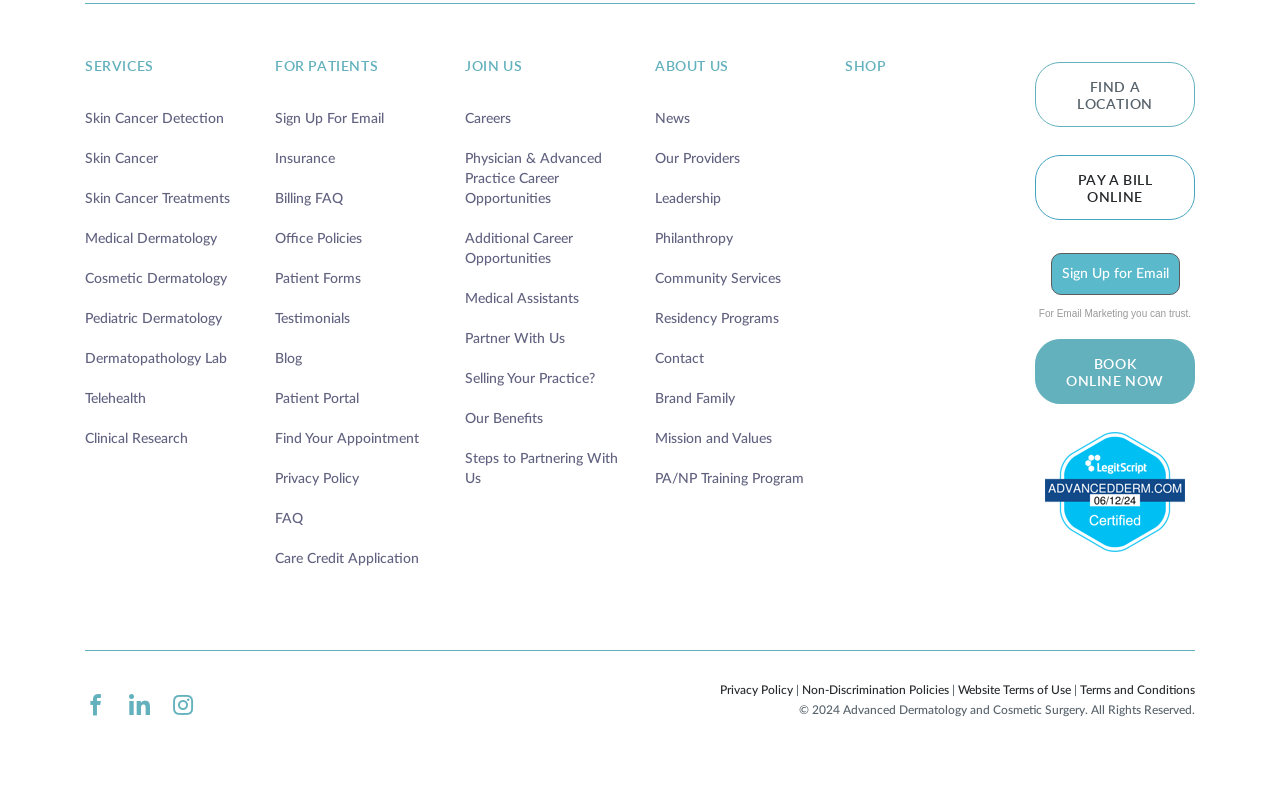What is the clinic's social media presence?
Refer to the image and give a detailed answer to the question.

At the bottom of the page, I found links to the clinic's social media profiles, including Facebook, LinkedIn, and Instagram, which suggests that the clinic has a presence on these platforms.